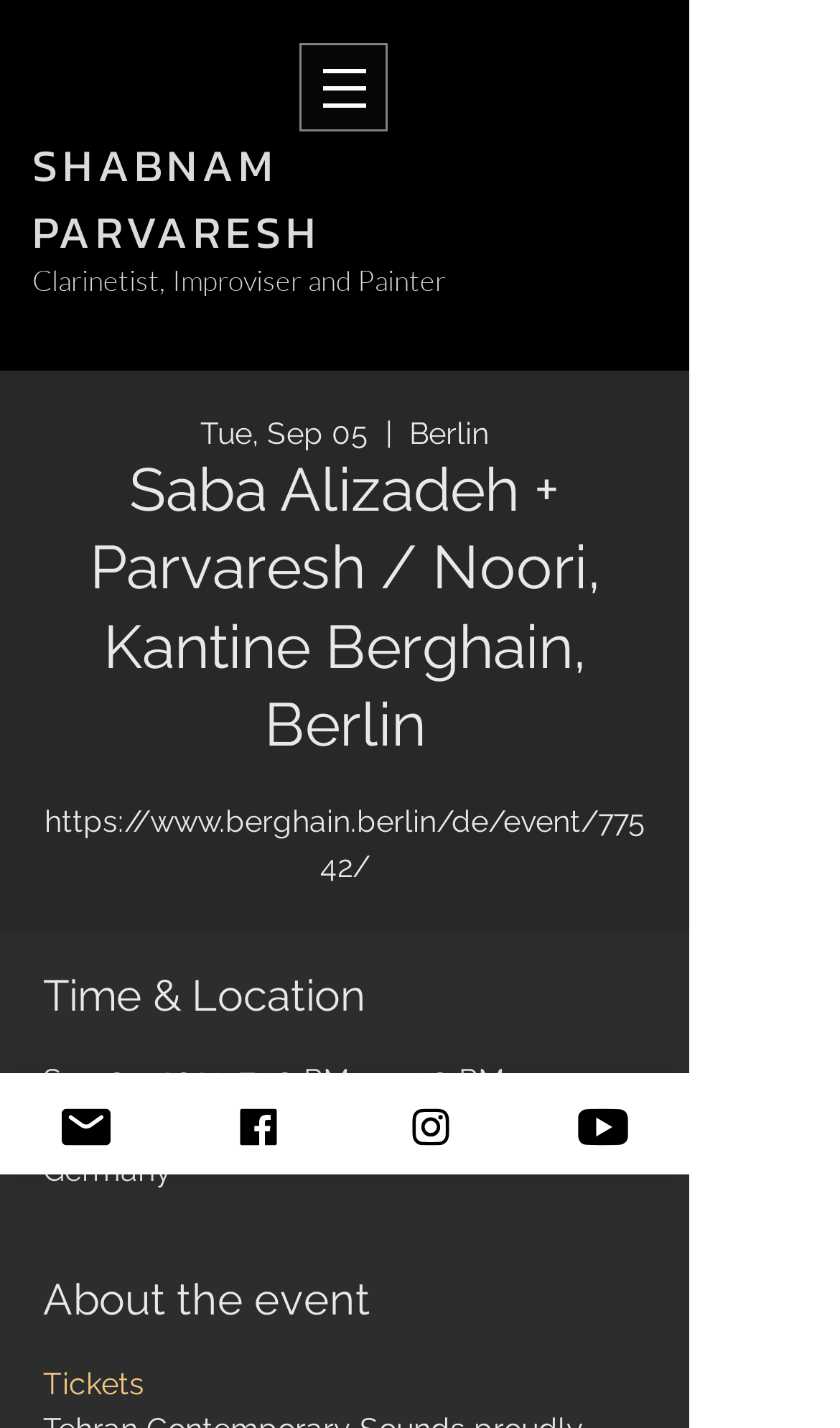Locate the bounding box of the UI element described in the following text: "Email".

[0.0, 0.752, 0.205, 0.822]